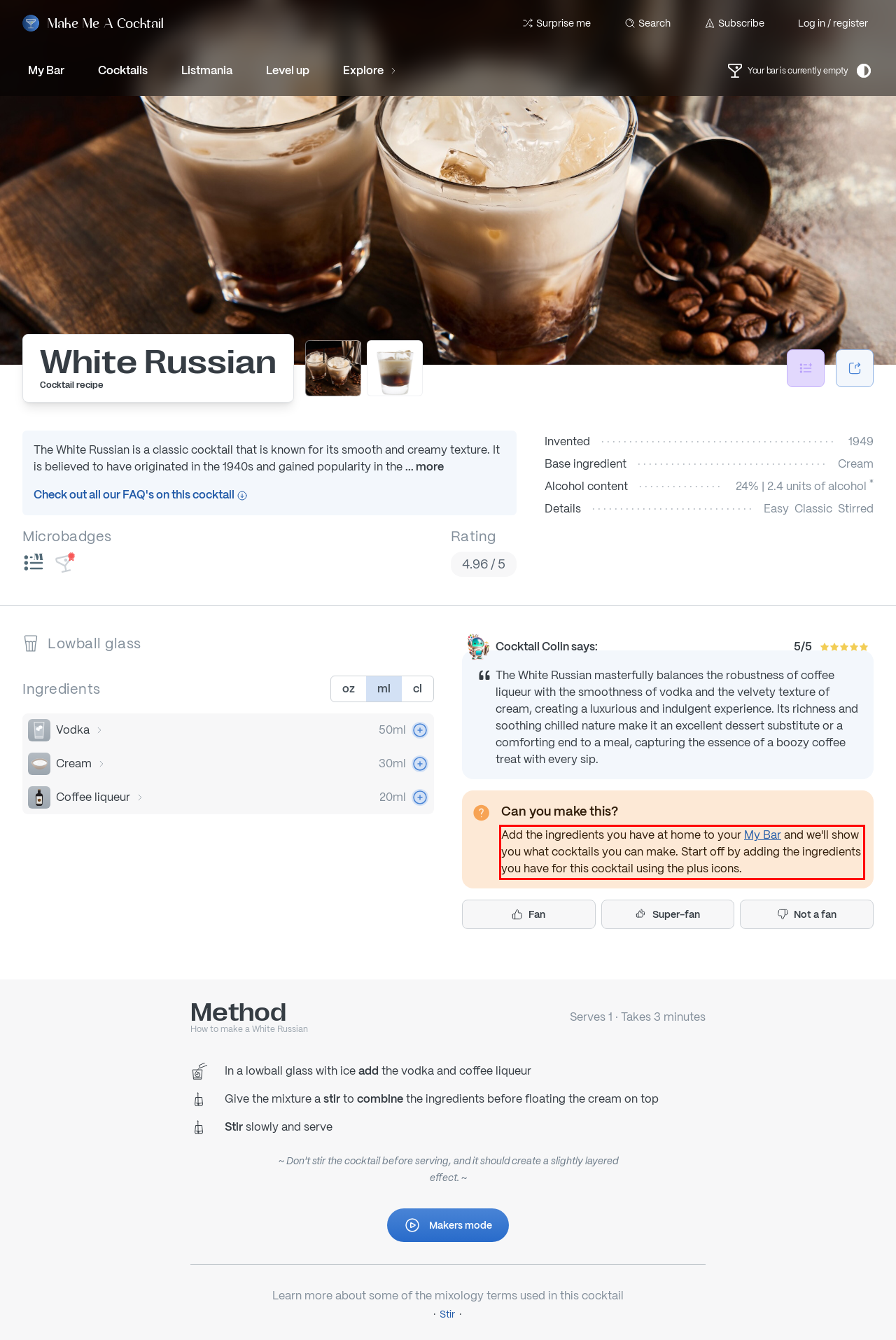Look at the provided screenshot of the webpage and perform OCR on the text within the red bounding box.

Add the ingredients you have at home to your My Bar and we'll show you what cocktails you can make. Start off by adding the ingredients you have for this cocktail using the plus icons.